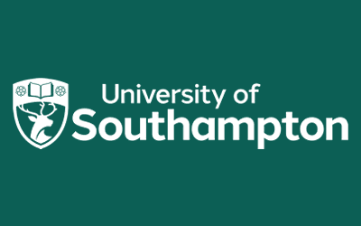What is represented by the circular symbols in the logo?
Using the image, provide a detailed and thorough answer to the question.

The design incorporates a shield motif, with elements such as an open book and circular symbols representing academic pursuits.